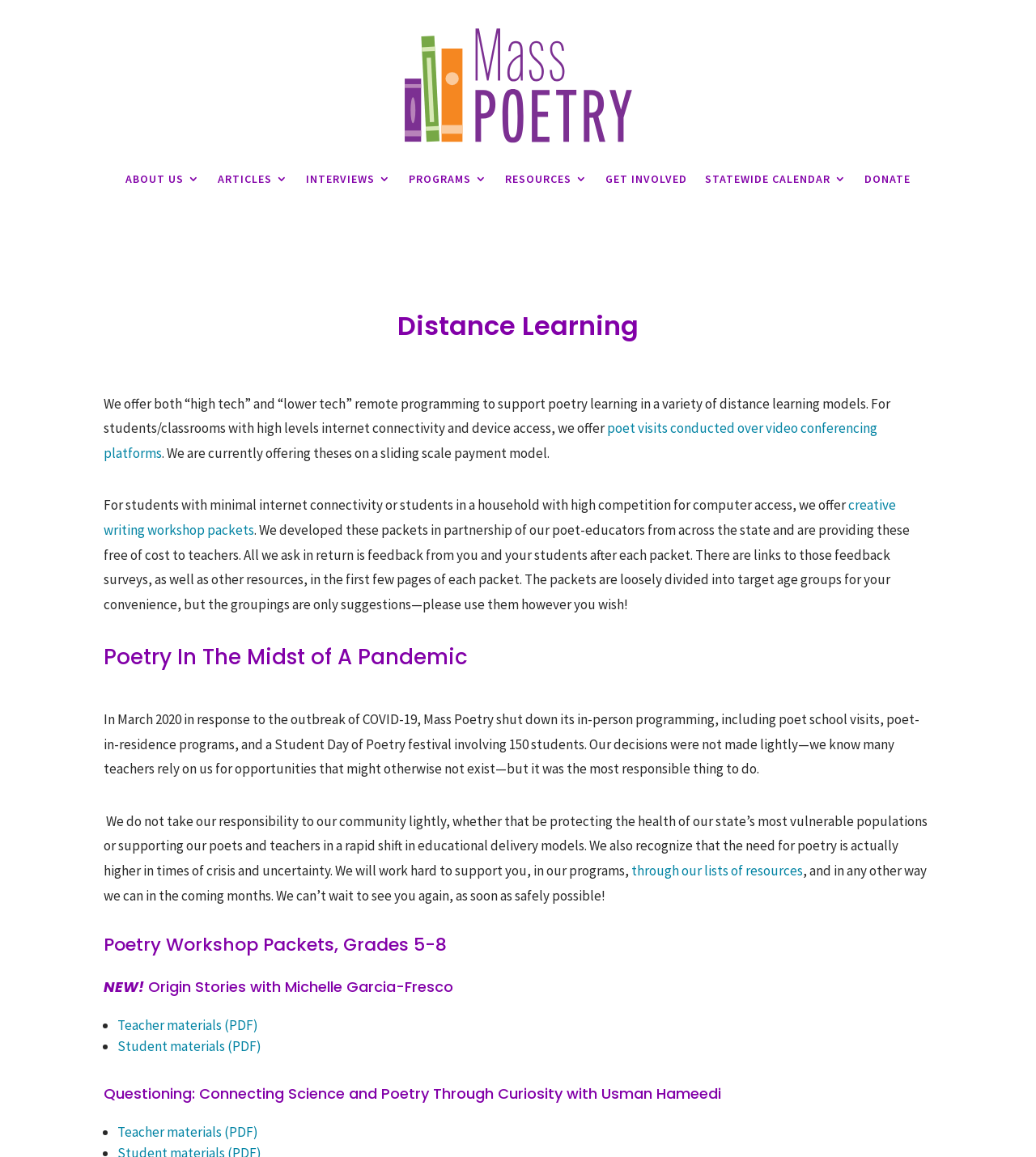Give a short answer using one word or phrase for the question:
How many poetry workshop packets are available?

At least 2